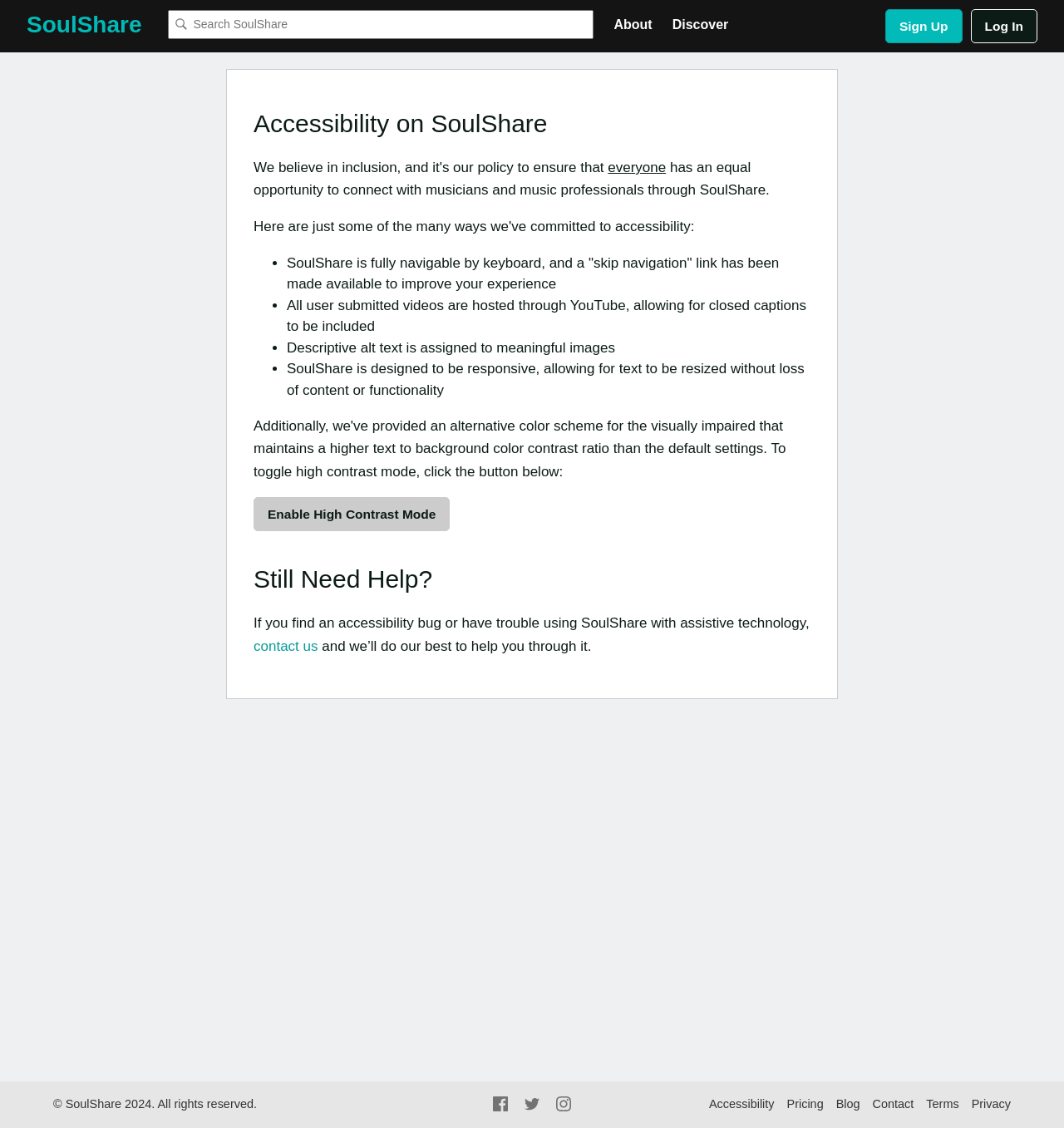Given the element description "Discover", identify the bounding box of the corresponding UI element.

[0.632, 0.015, 0.685, 0.028]